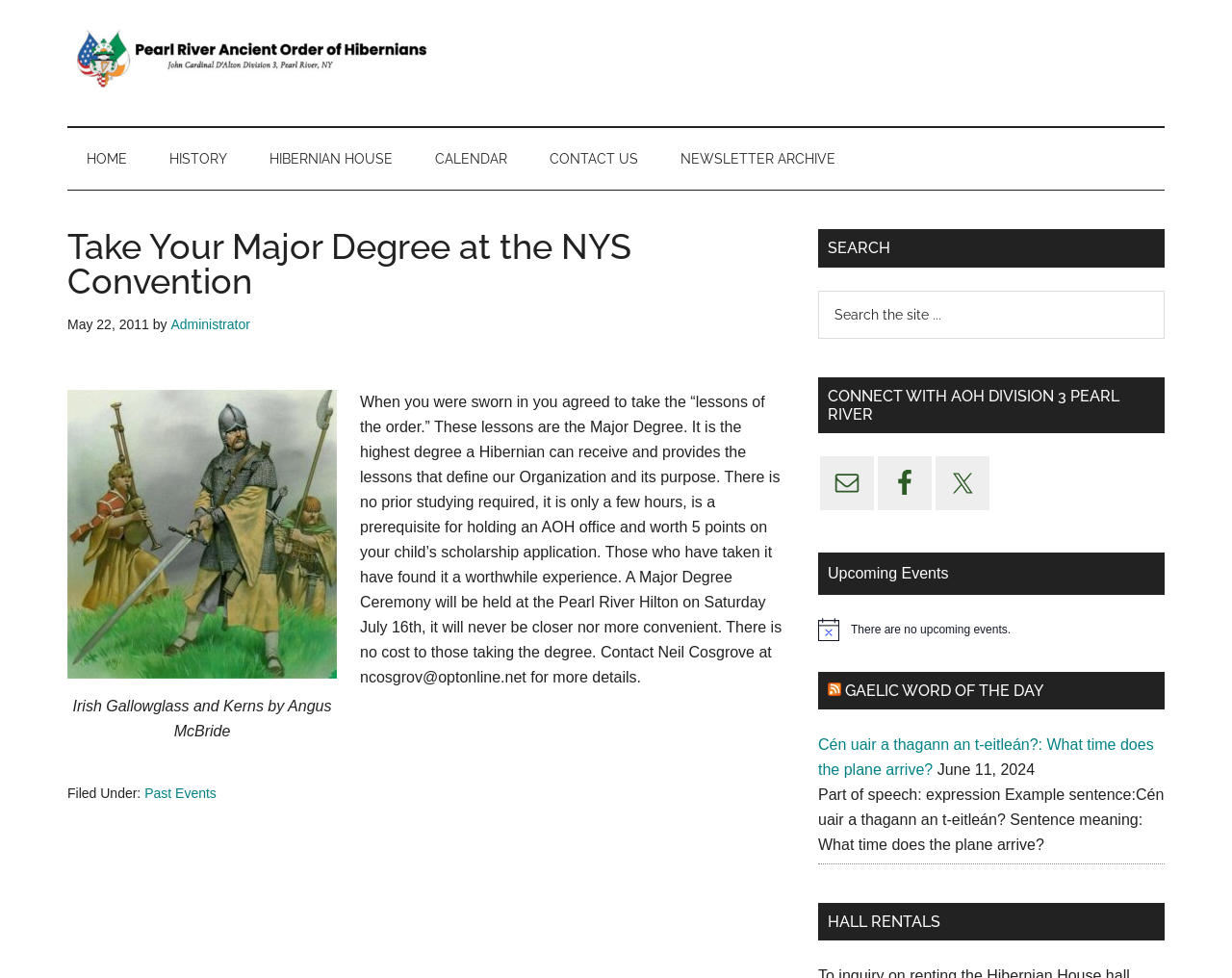Locate the bounding box coordinates of the area you need to click to fulfill this instruction: 'View the 'HISTORY' page'. The coordinates must be in the form of four float numbers ranging from 0 to 1: [left, top, right, bottom].

[0.122, 0.131, 0.2, 0.194]